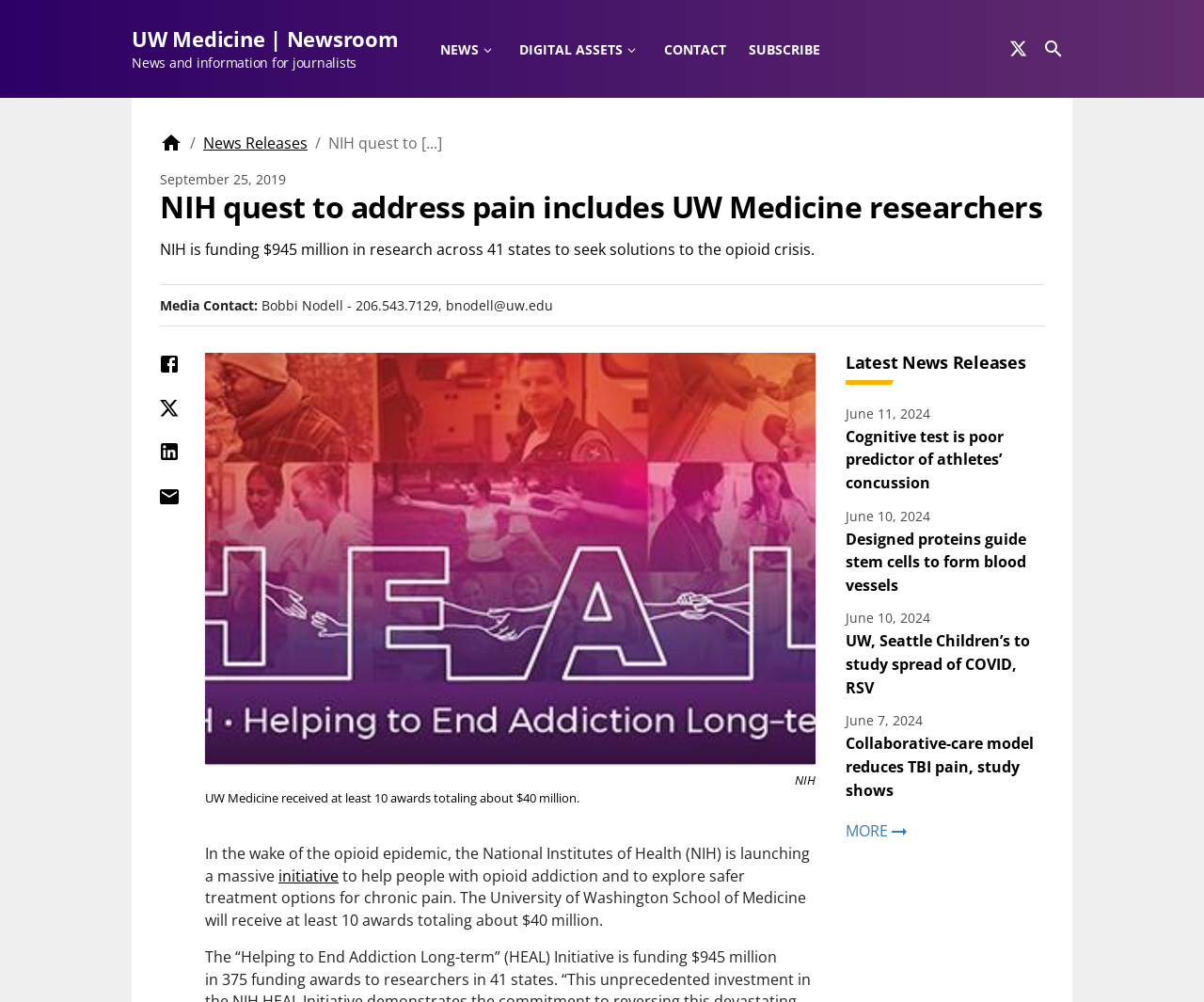Could you find the bounding box coordinates of the clickable area to complete this instruction: "Search for news"?

[0.832, 0.03, 0.859, 0.068]